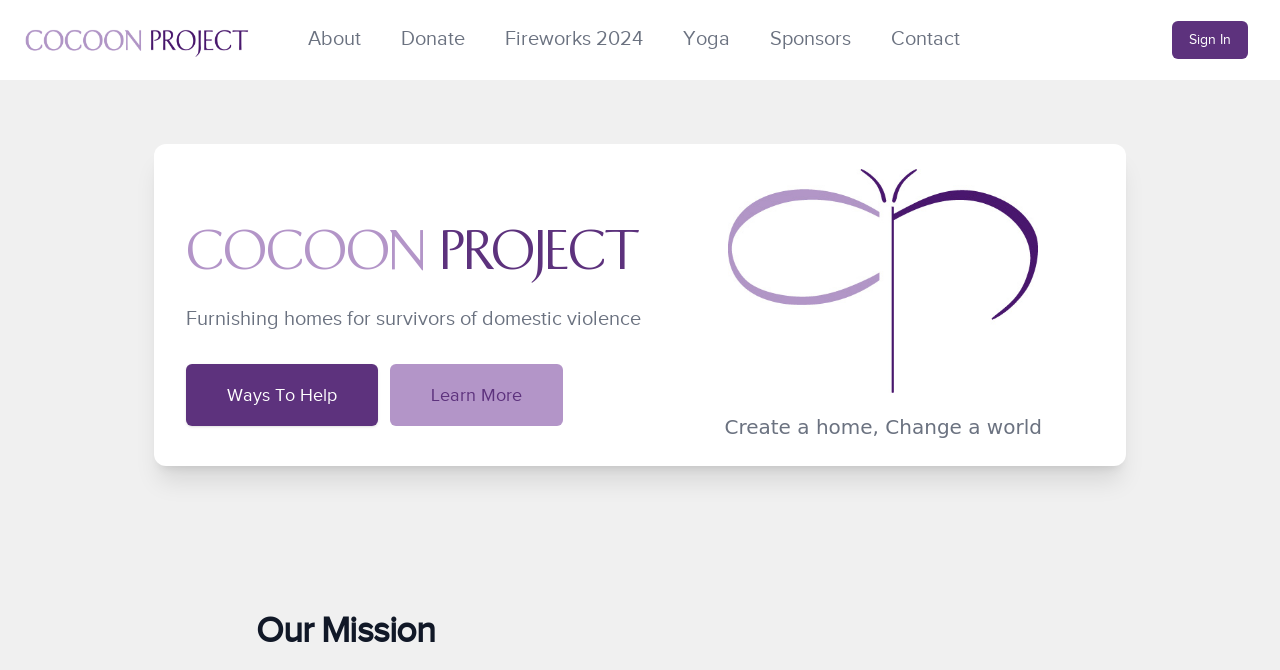Could you indicate the bounding box coordinates of the region to click in order to complete this instruction: "Open user menu to Sign In".

[0.916, 0.031, 0.975, 0.088]